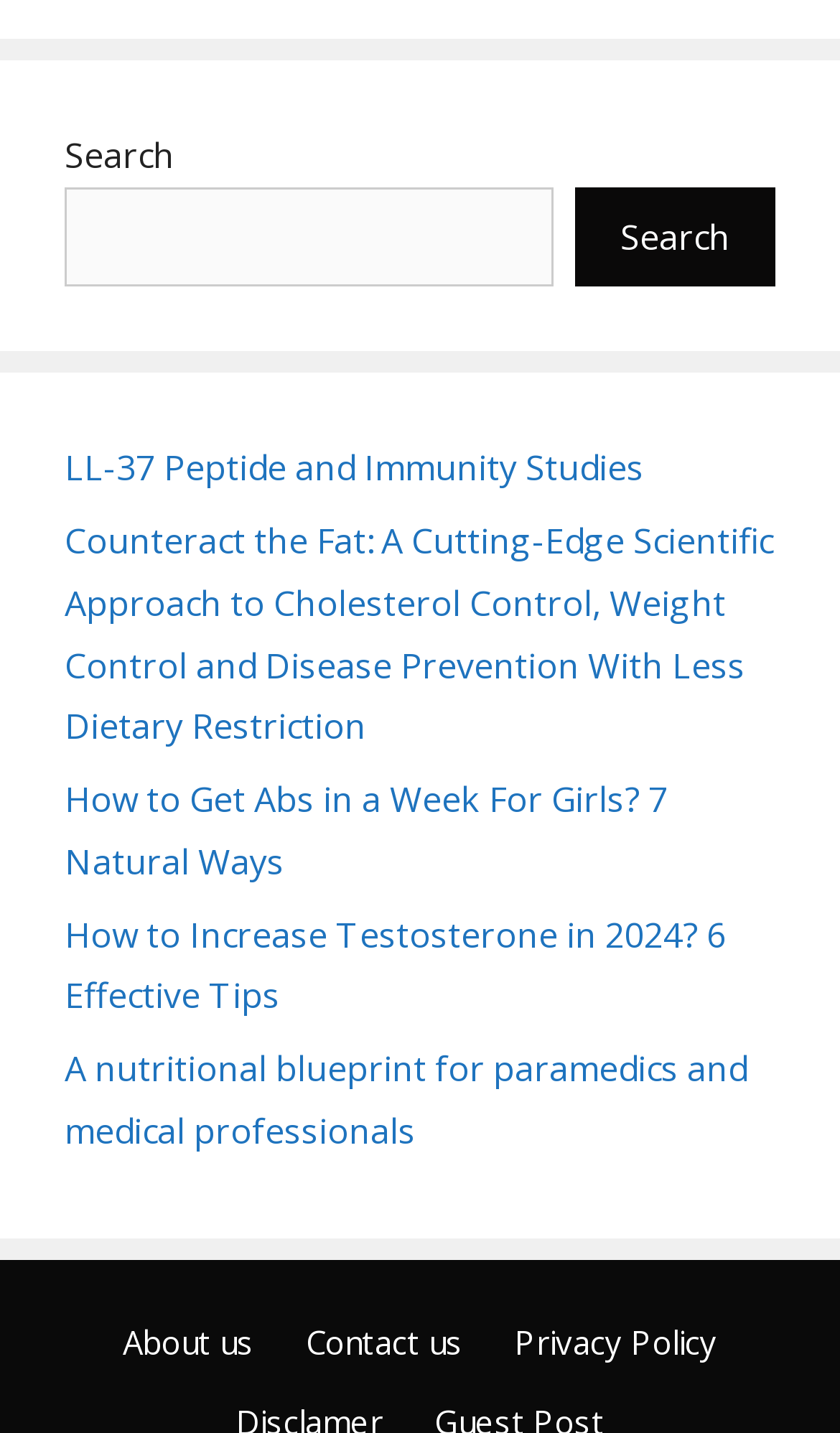Point out the bounding box coordinates of the section to click in order to follow this instruction: "Explore Arts and Crafts".

None